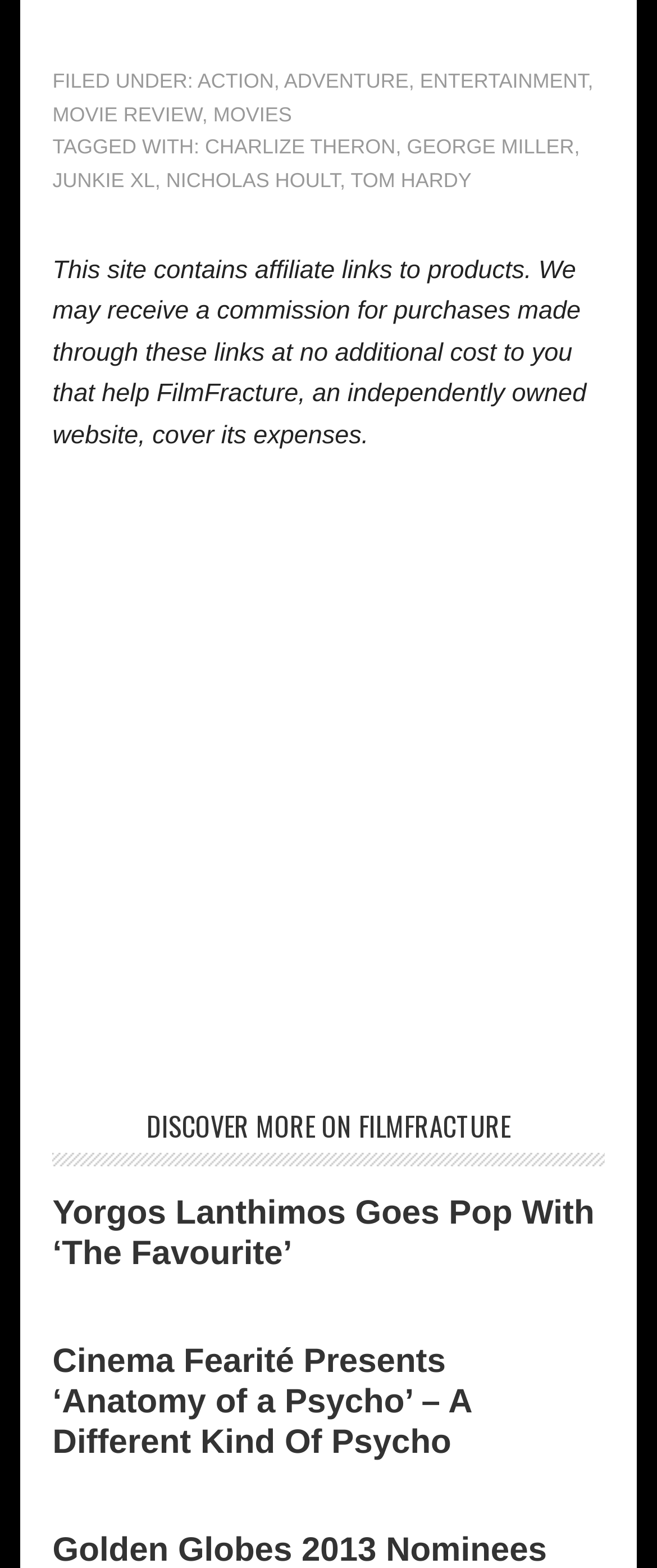Who is mentioned in the tags section?
Provide an in-depth and detailed answer to the question.

In the tags section, I found a list of names including CHARLIZE THERON, GEORGE MILLER, JUNKIE XL, NICHOLAS HOULT, and TOM HARDY, which are likely related to the content or articles on the website.